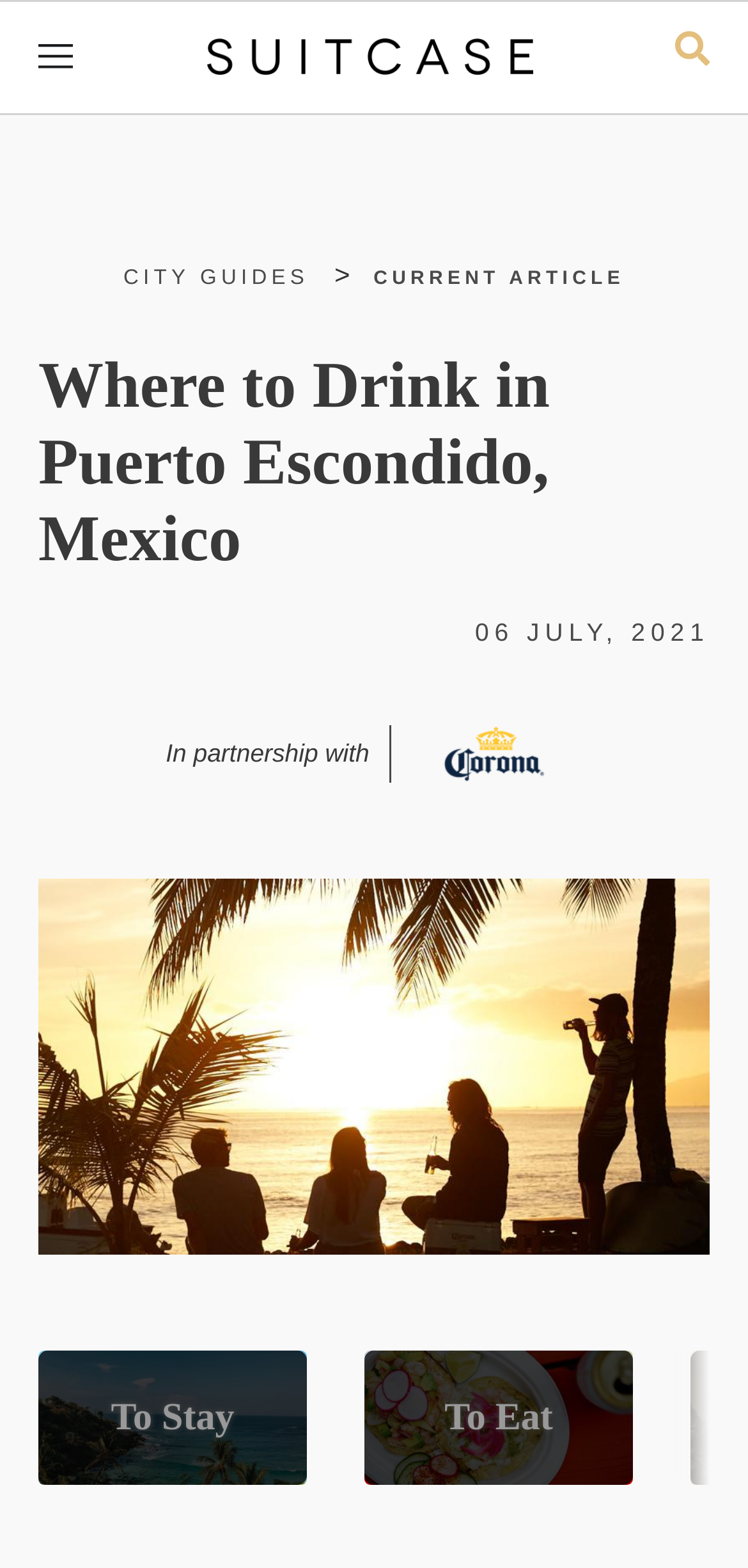Based on the description "Menu", find the bounding box of the specified UI element.

[0.038, 0.02, 0.108, 0.053]